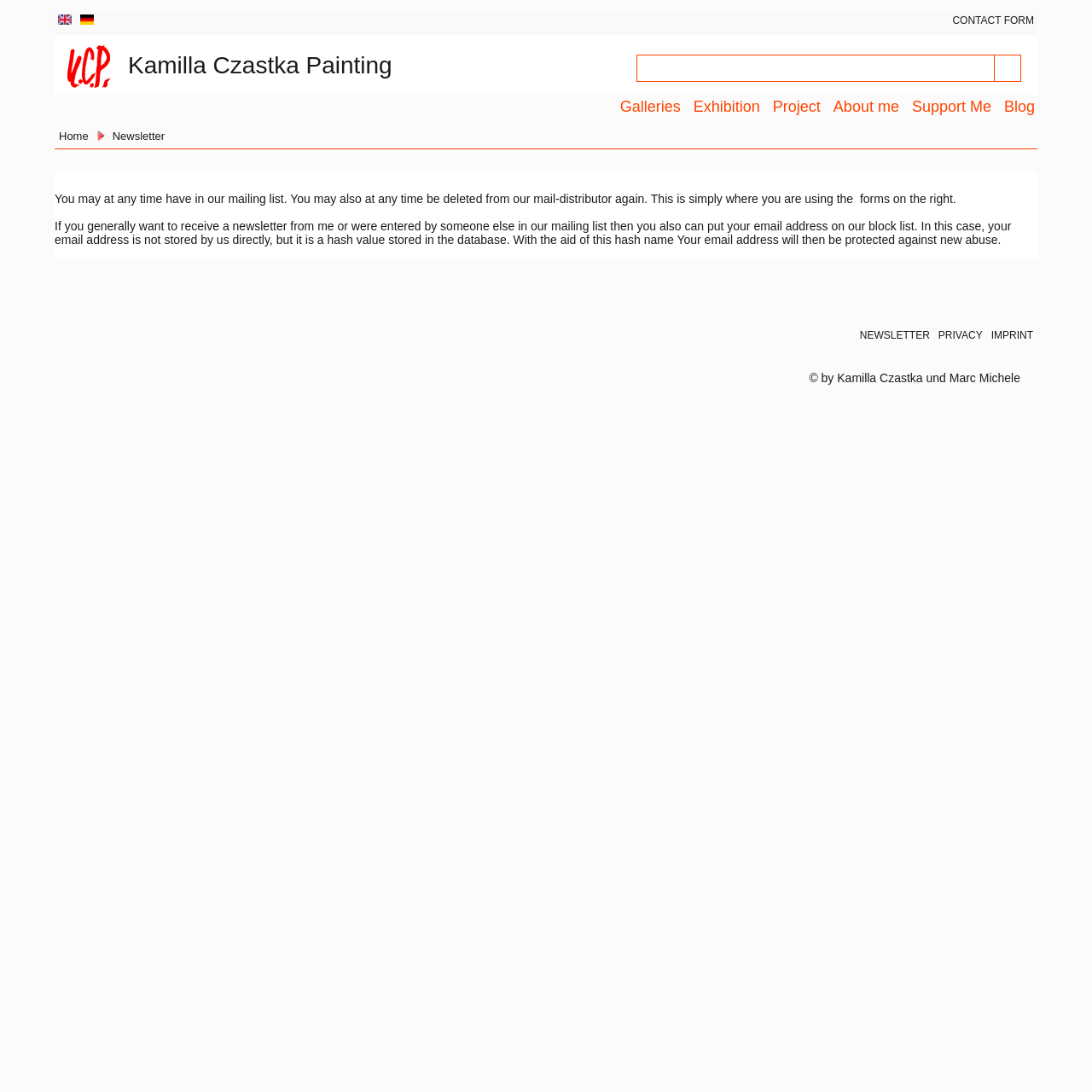Please identify the bounding box coordinates of the element that needs to be clicked to perform the following instruction: "Visit the blog".

[0.92, 0.087, 0.948, 0.106]